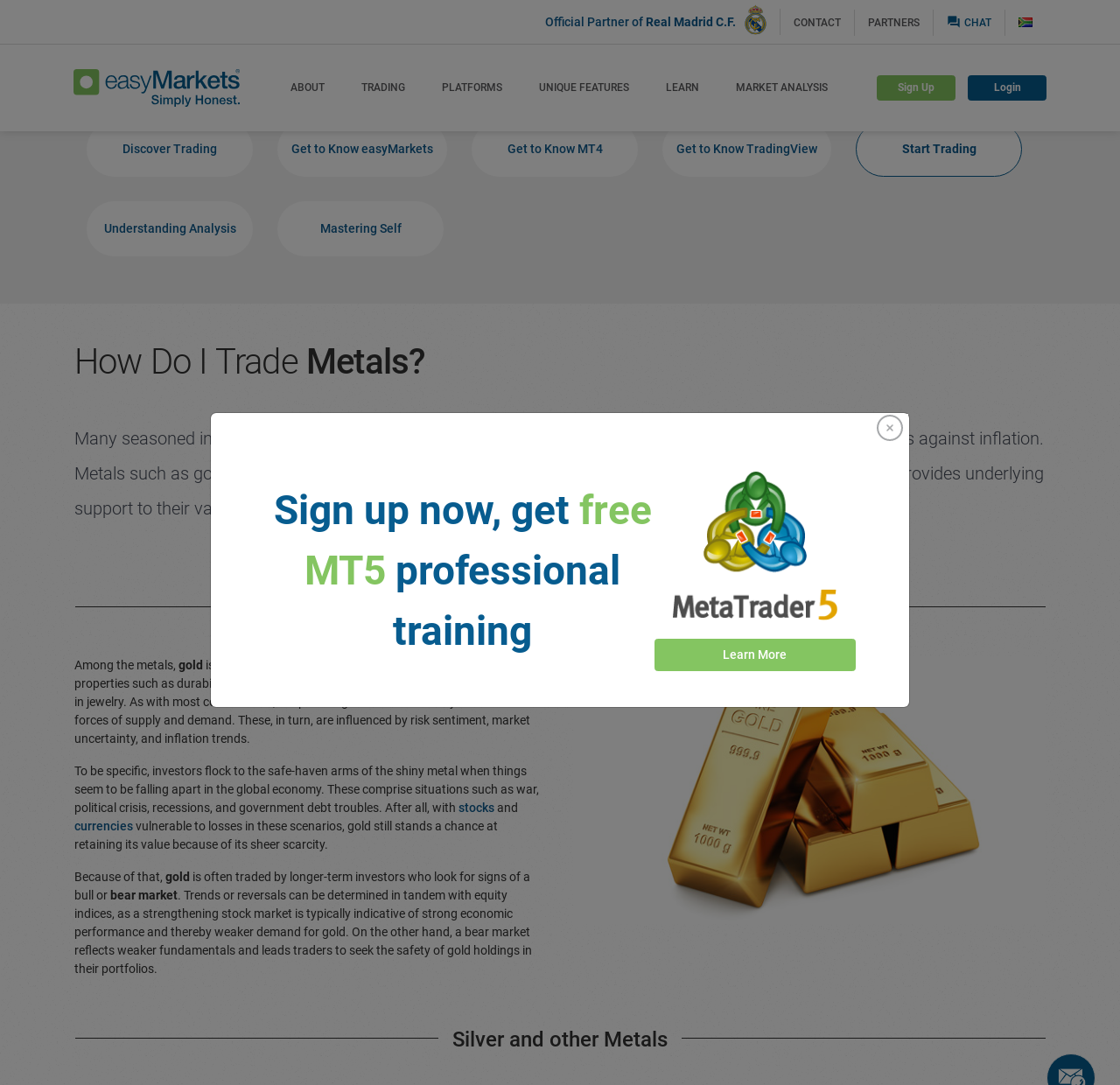Extract the bounding box coordinates for the described element: "Start Trading Today Learn More". The coordinates should be represented as four float numbers between 0 and 1: [left, top, right, bottom].

[0.584, 0.588, 0.764, 0.618]